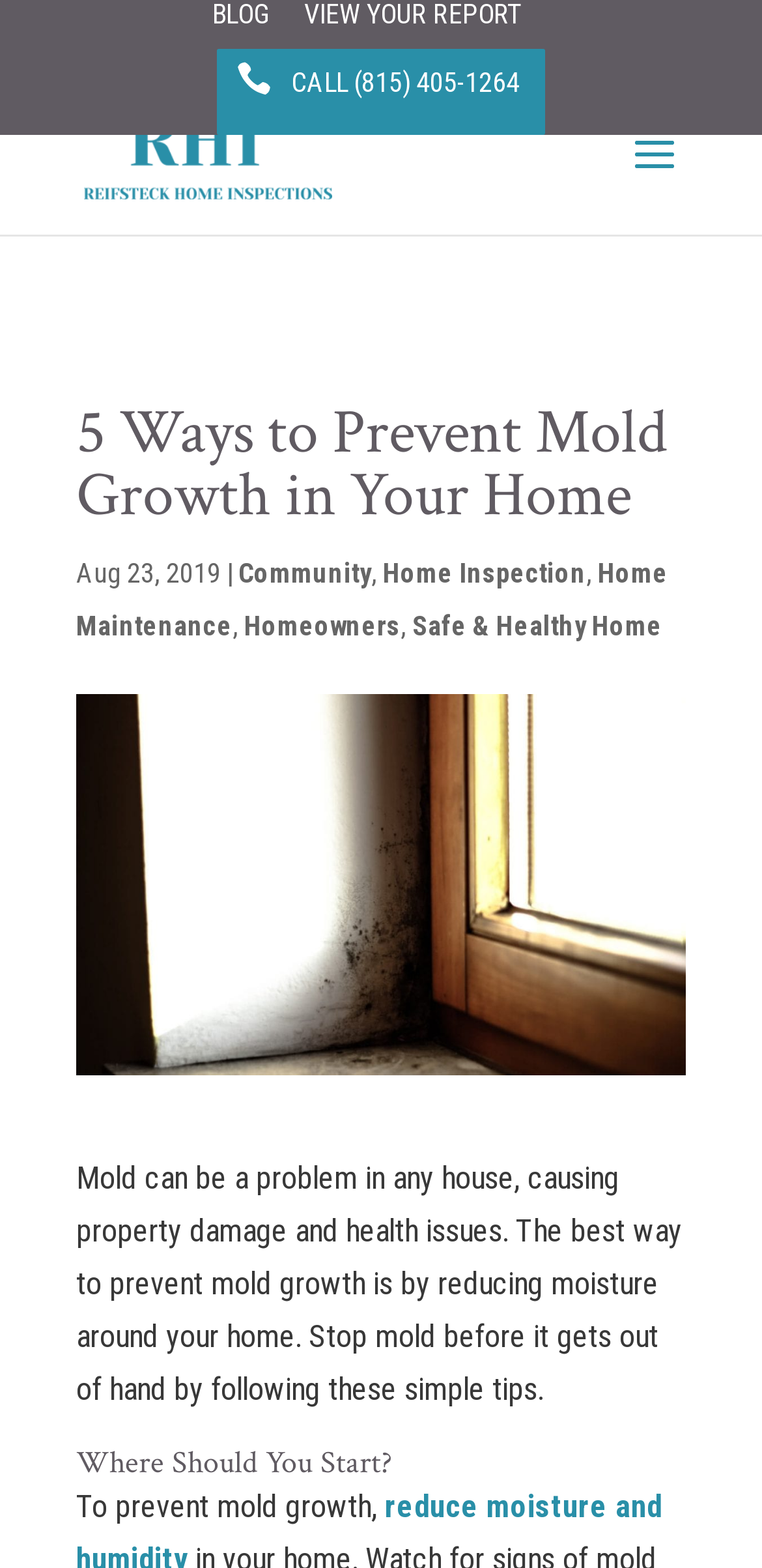What is the main heading displayed on the webpage? Please provide the text.

5 Ways to Prevent Mold Growth in Your Home